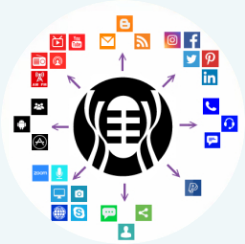What is the purpose of the arrows in the image?
Kindly give a detailed and elaborate answer to the question.

The arrows surrounding the central logo are guiding viewers toward engaging with these platforms, implying a call to action to explore the multifaceted communication options available.